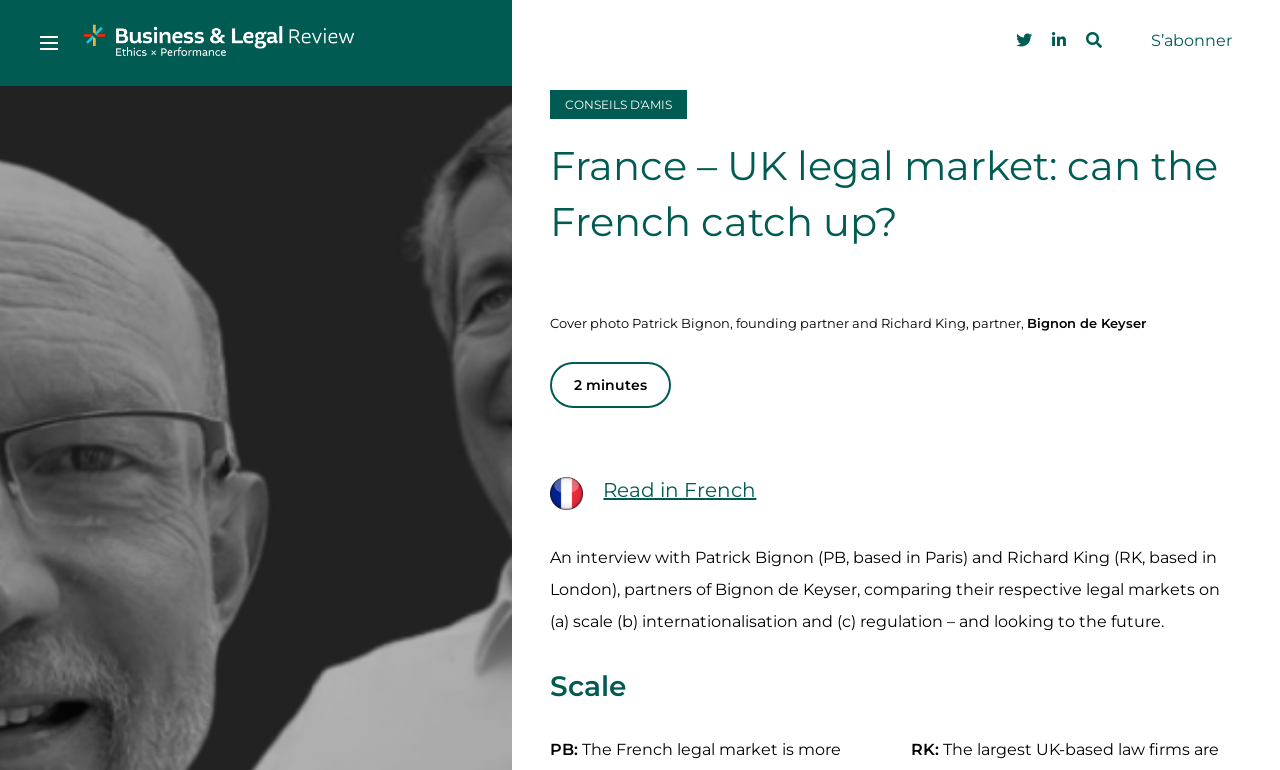Please specify the bounding box coordinates of the area that should be clicked to accomplish the following instruction: "Go to the about page". The coordinates should consist of four float numbers between 0 and 1, i.e., [left, top, right, bottom].

[0.423, 0.492, 0.497, 0.573]